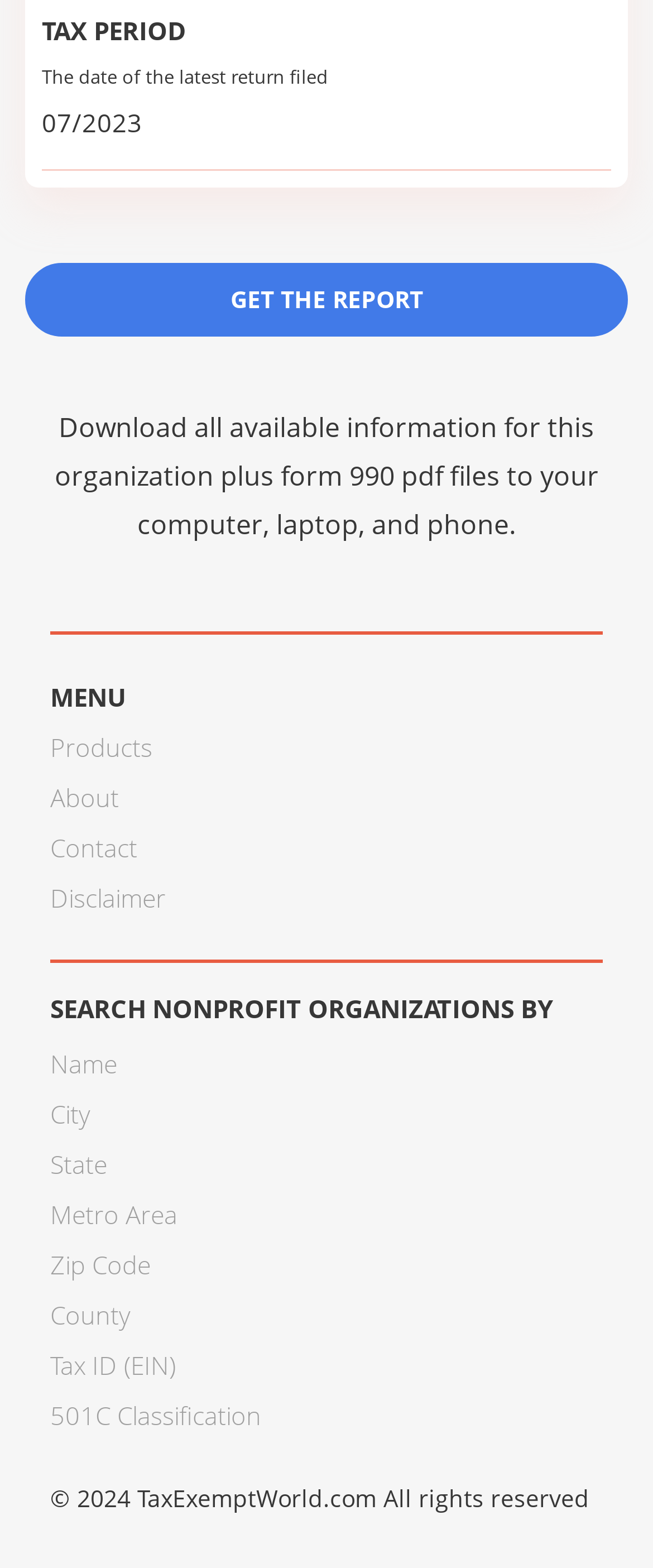Locate the bounding box coordinates of the element's region that should be clicked to carry out the following instruction: "Contact us". The coordinates need to be four float numbers between 0 and 1, i.e., [left, top, right, bottom].

[0.077, 0.53, 0.21, 0.552]